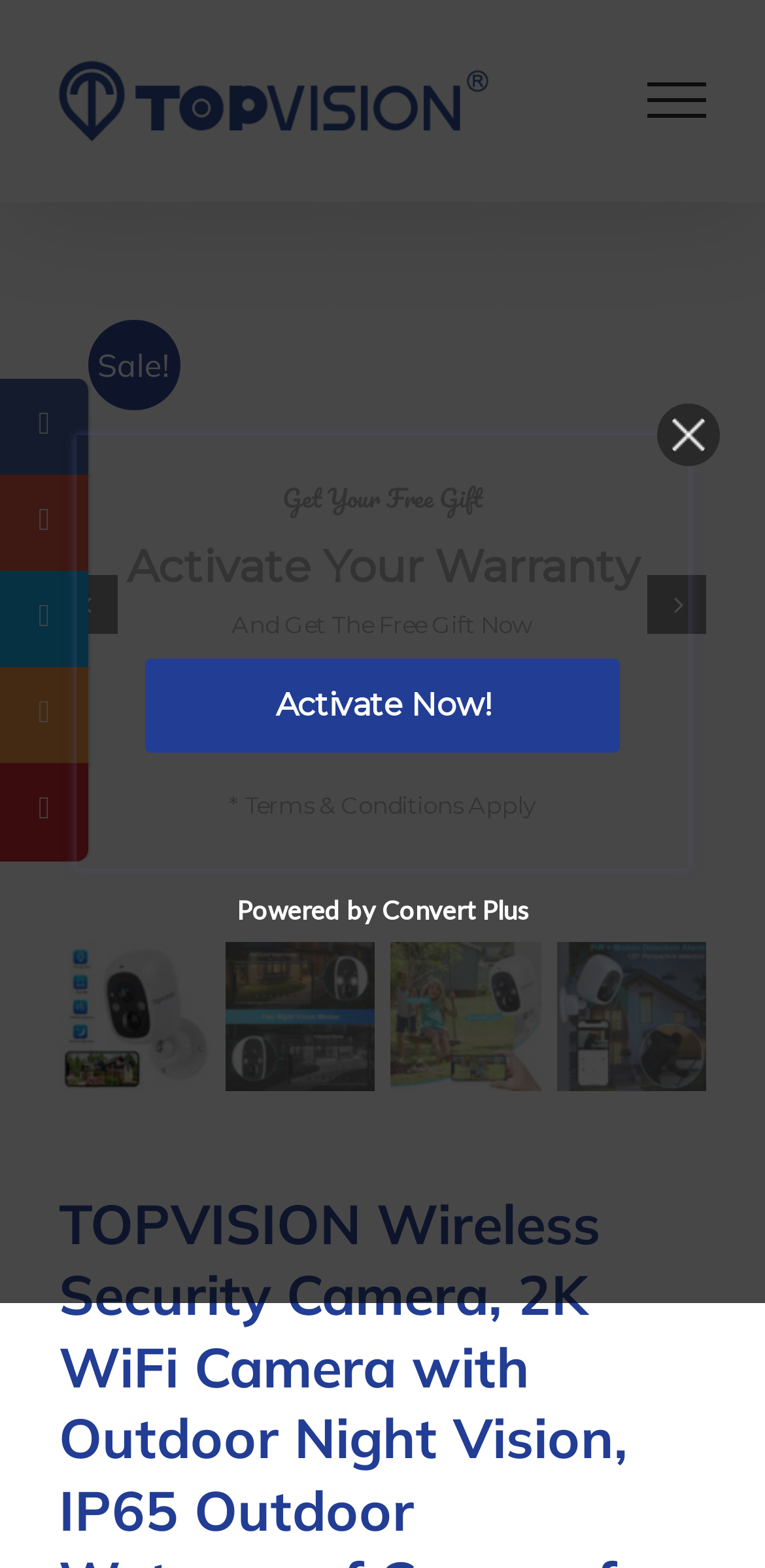Based on the element description Toggle navigation, identify the bounding box coordinates for the UI element. The coordinates should be in the format (top-left x, top-left y, bottom-right x, bottom-right y) and within the 0 to 1 range.

None